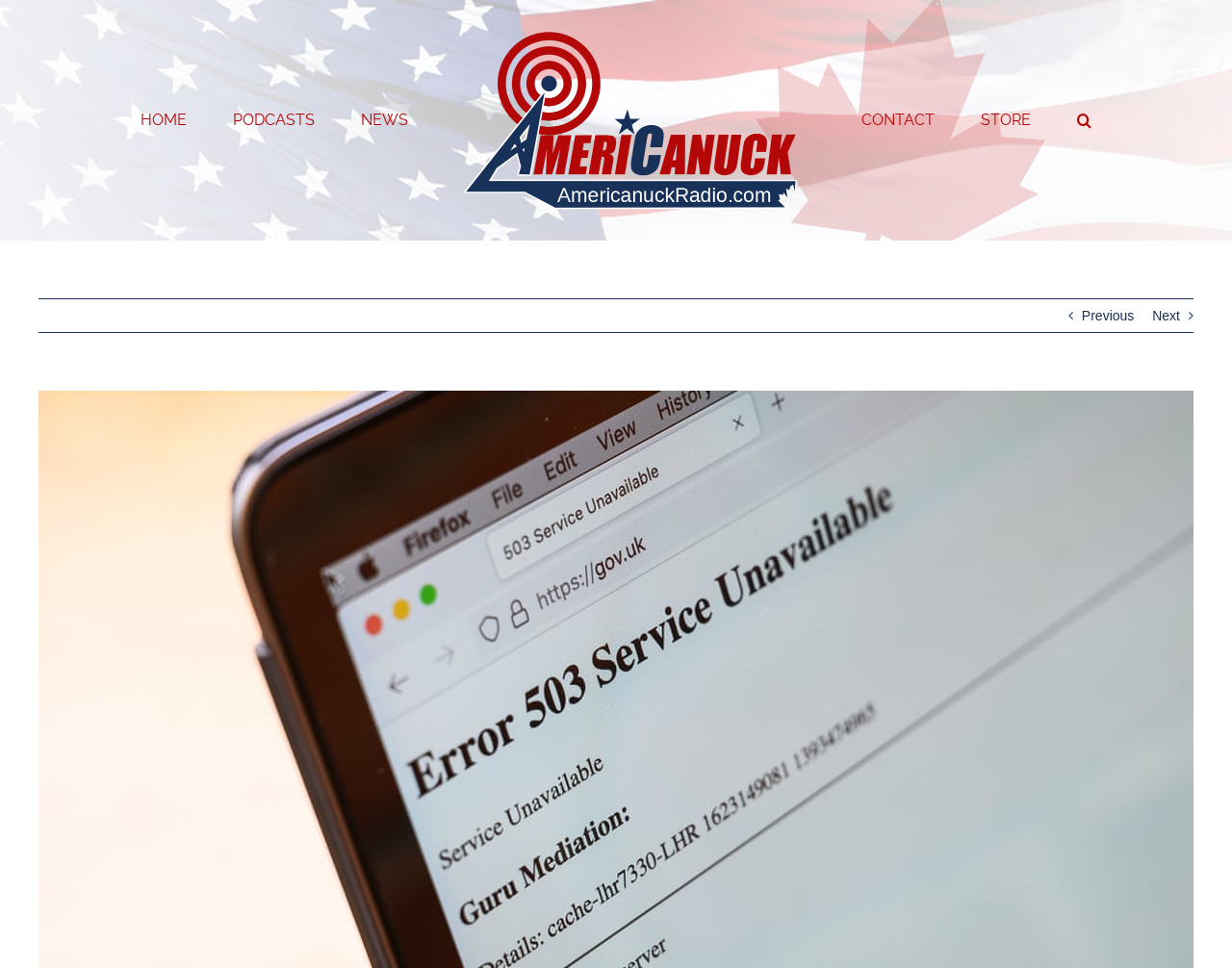Locate the bounding box of the UI element defined by this description: "aria-label="Search" title="Search"". The coordinates should be given as four float numbers between 0 and 1, formatted as [left, top, right, bottom].

[0.874, 0.082, 0.886, 0.166]